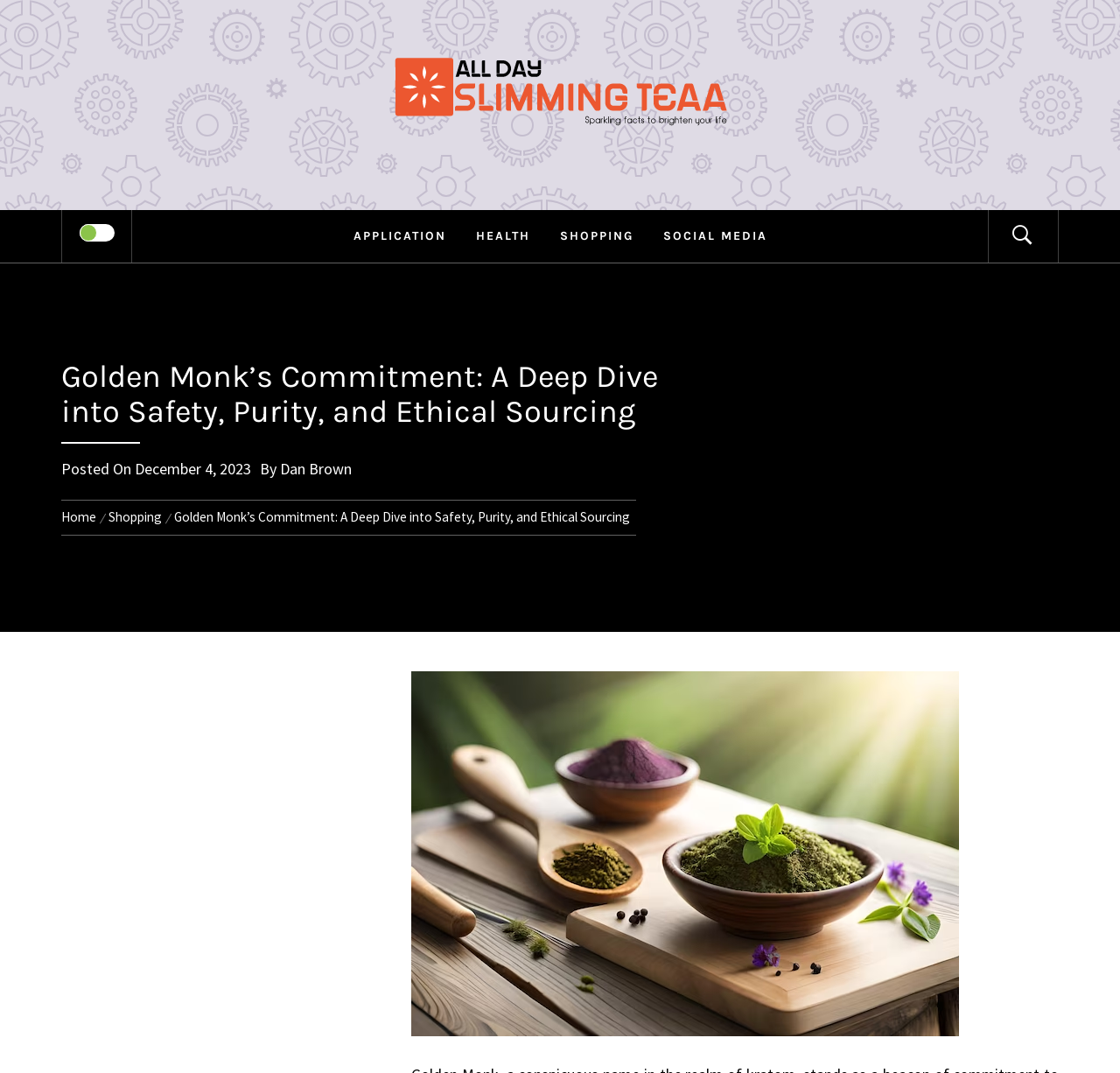Give a short answer to this question using one word or a phrase:
What is the image below the breadcrumbs navigation?

golden monk kratom